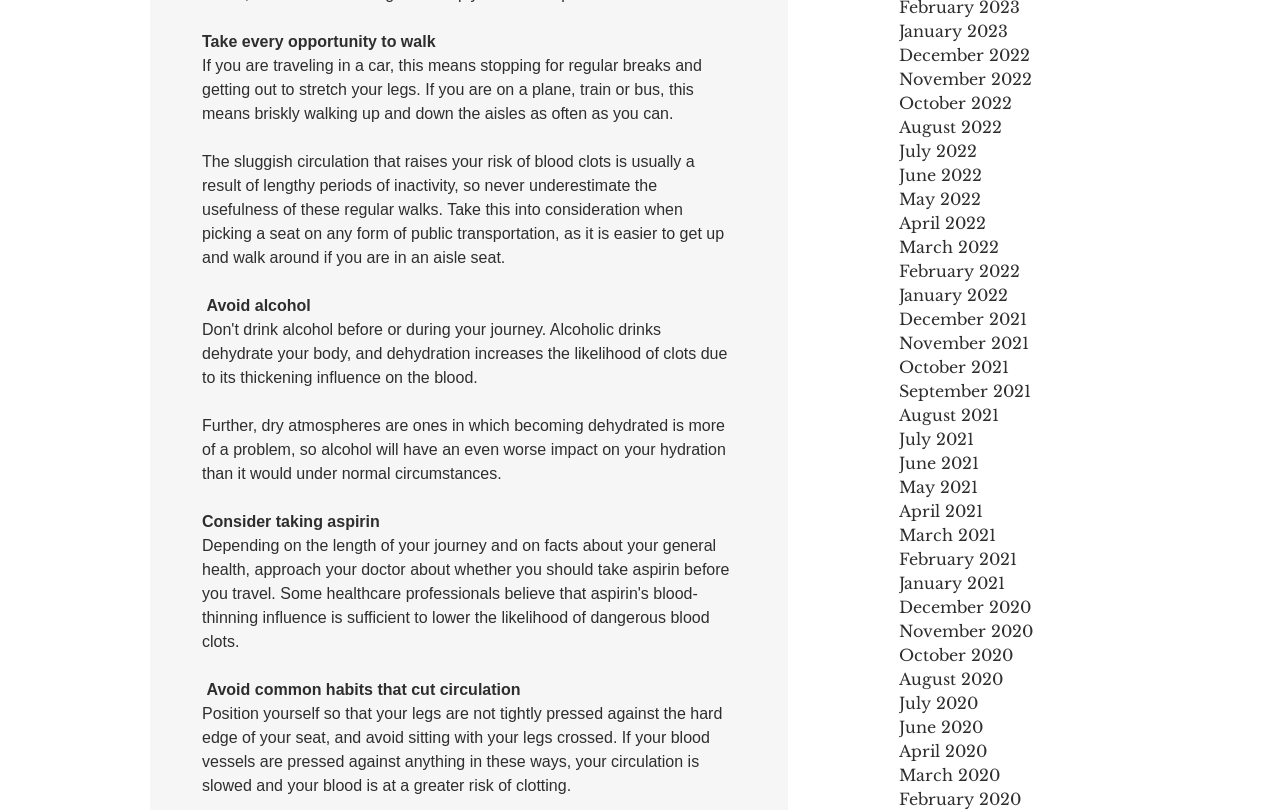Locate the bounding box coordinates of the UI element described by: "May 2021". Provide the coordinates as four float numbers between 0 and 1, formatted as [left, top, right, bottom].

[0.702, 0.586, 0.875, 0.616]